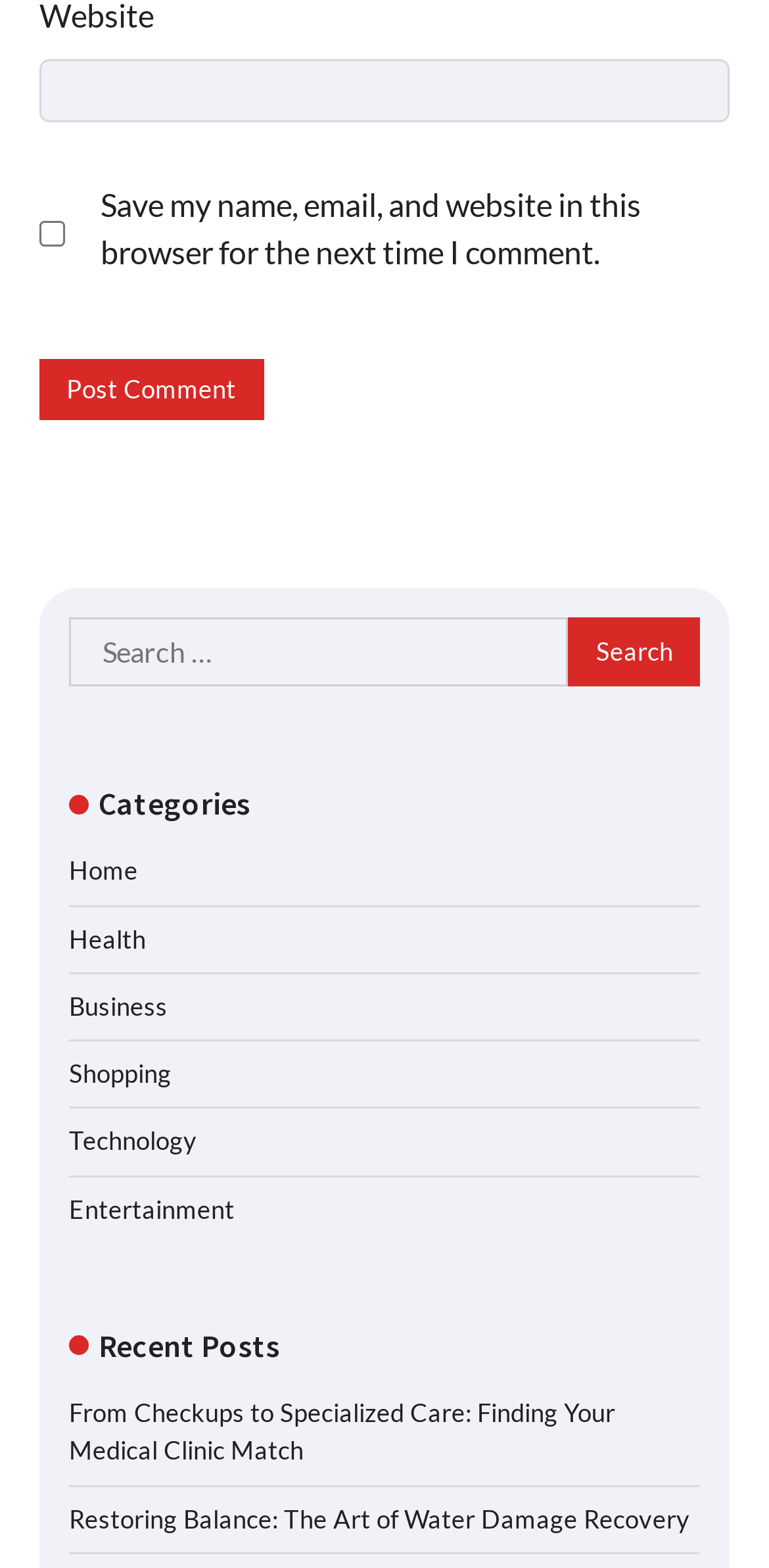Locate the bounding box for the described UI element: "Home". Ensure the coordinates are four float numbers between 0 and 1, formatted as [left, top, right, bottom].

[0.09, 0.545, 0.179, 0.565]